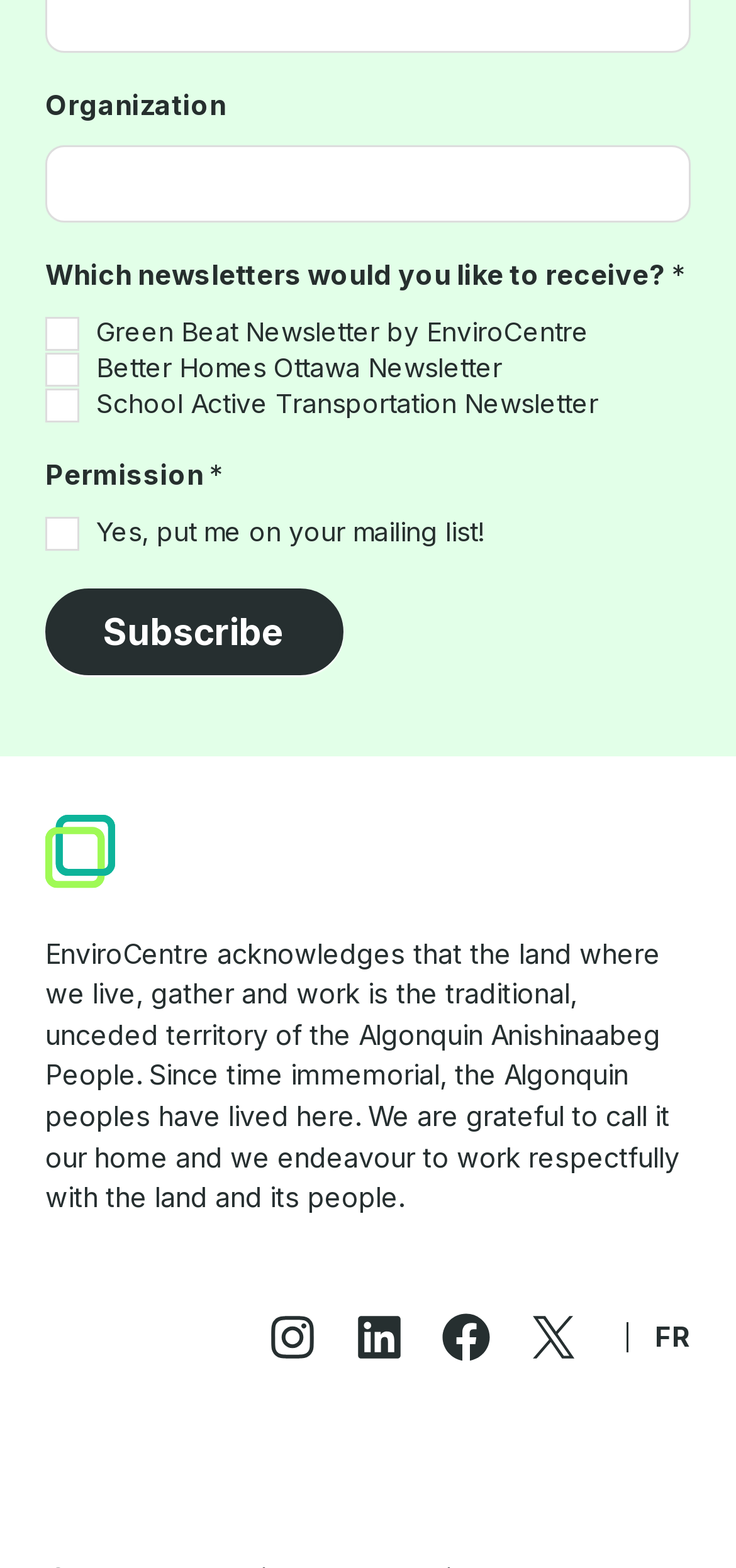How many social media links are there? Based on the screenshot, please respond with a single word or phrase.

4